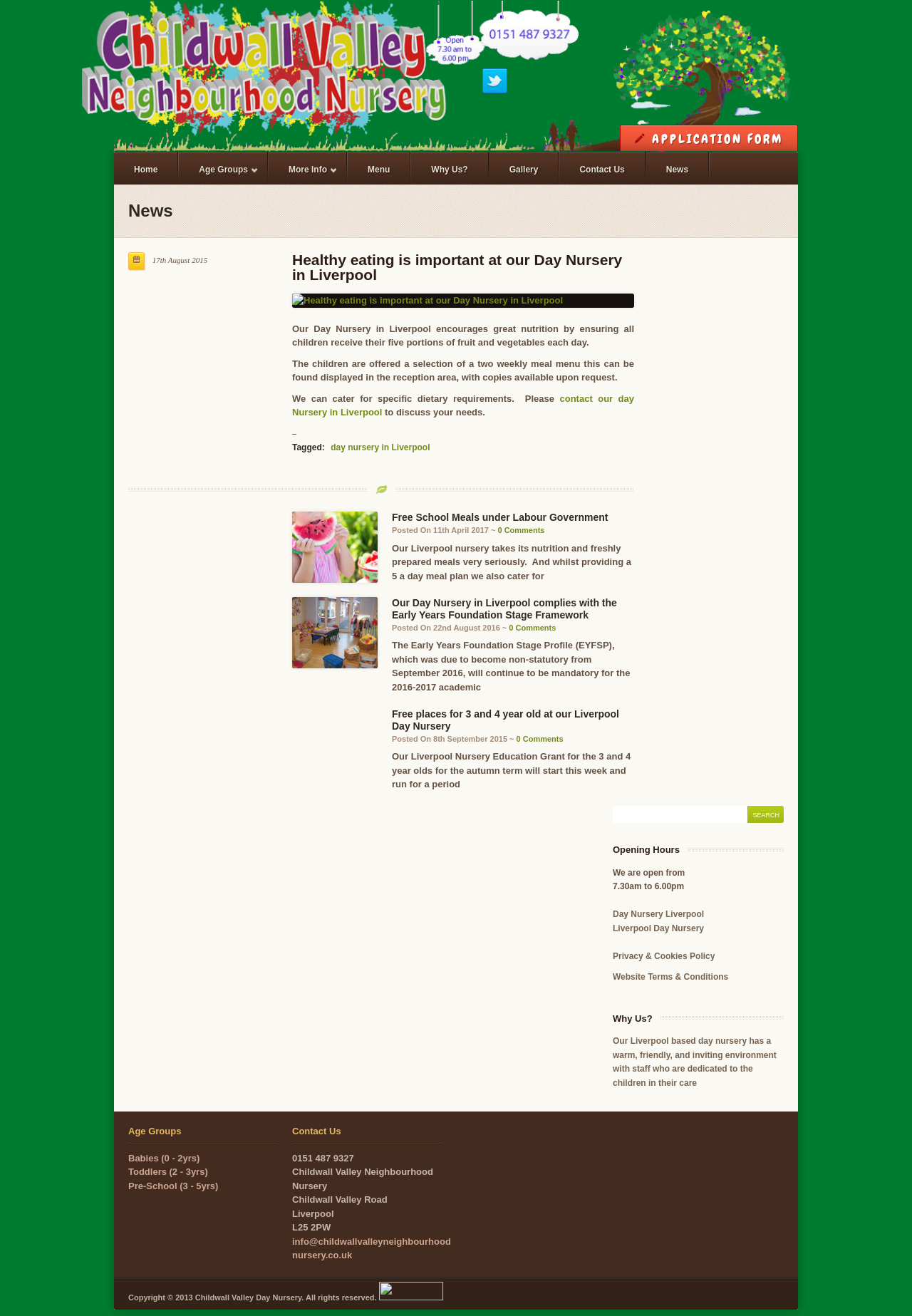Illustrate the webpage with a detailed description.

This webpage is about Childwall Valley Neighbourhood Nursery, a day nursery in Liverpool. At the top of the page, there is a Twitter link and the nursery's logo. Below that, there is a navigation menu with links to different sections of the website, including "Home", "Age Groups", "More Info", "Menu", "Why Us?", "Gallery", "Contact Us", and "News".

The main content of the page is divided into three sections. The first section has three articles about healthy eating, free school meals, and the nursery's compliance with the Early Years Foundation Stage Framework. Each article has a heading, a brief summary, and a link to read more.

The second section is a search bar with a "Search" button. Below that, there is a section with the nursery's opening hours, a brief description of the nursery, and links to the "Privacy & Cookies Policy" and "Website Terms & Conditions".

The third section is a footer with links to different age groups, including "Babies (0 - 2yrs)", "Toddlers (2 - 3yrs)", and "Pre-School (3 - 5yrs)". There is also a "Contact Us" section with the nursery's address, phone number, and email address. Finally, there is a copyright notice at the very bottom of the page.